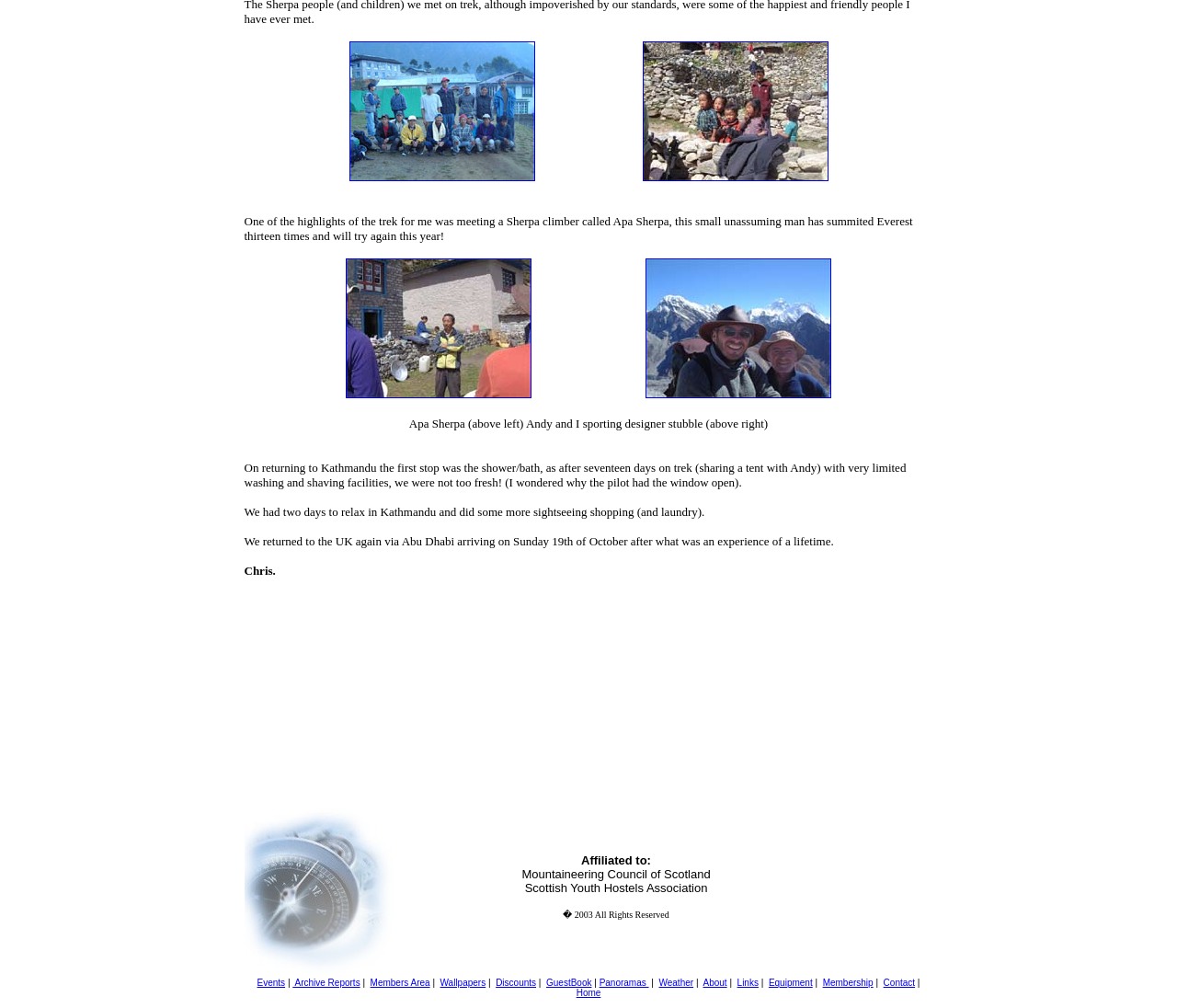What is the activity mentioned in the text?
Using the image as a reference, give an elaborate response to the question.

The webpage mentions a trek, indicating that the author went on a trek, and also mentions meeting a Sherpa climber, which further supports the idea that the activity mentioned is a trek.